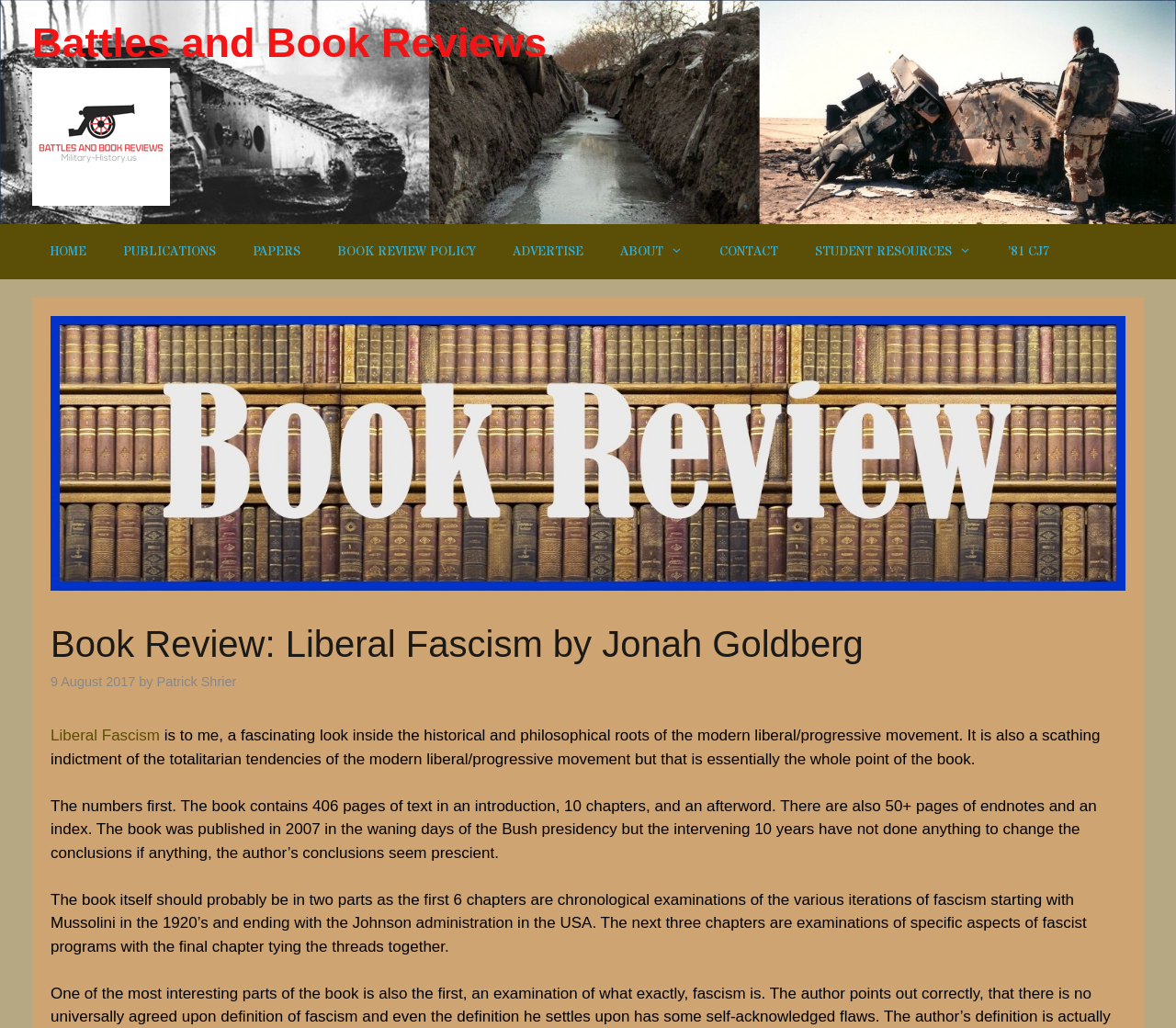What is the name of the book being reviewed?
Please provide a detailed answer to the question.

I found the answer by looking at the heading 'Book Review: Liberal Fascism by Jonah Goldberg' and the link 'Liberal Fascism' which suggests that the book being reviewed is 'Liberal Fascism'.